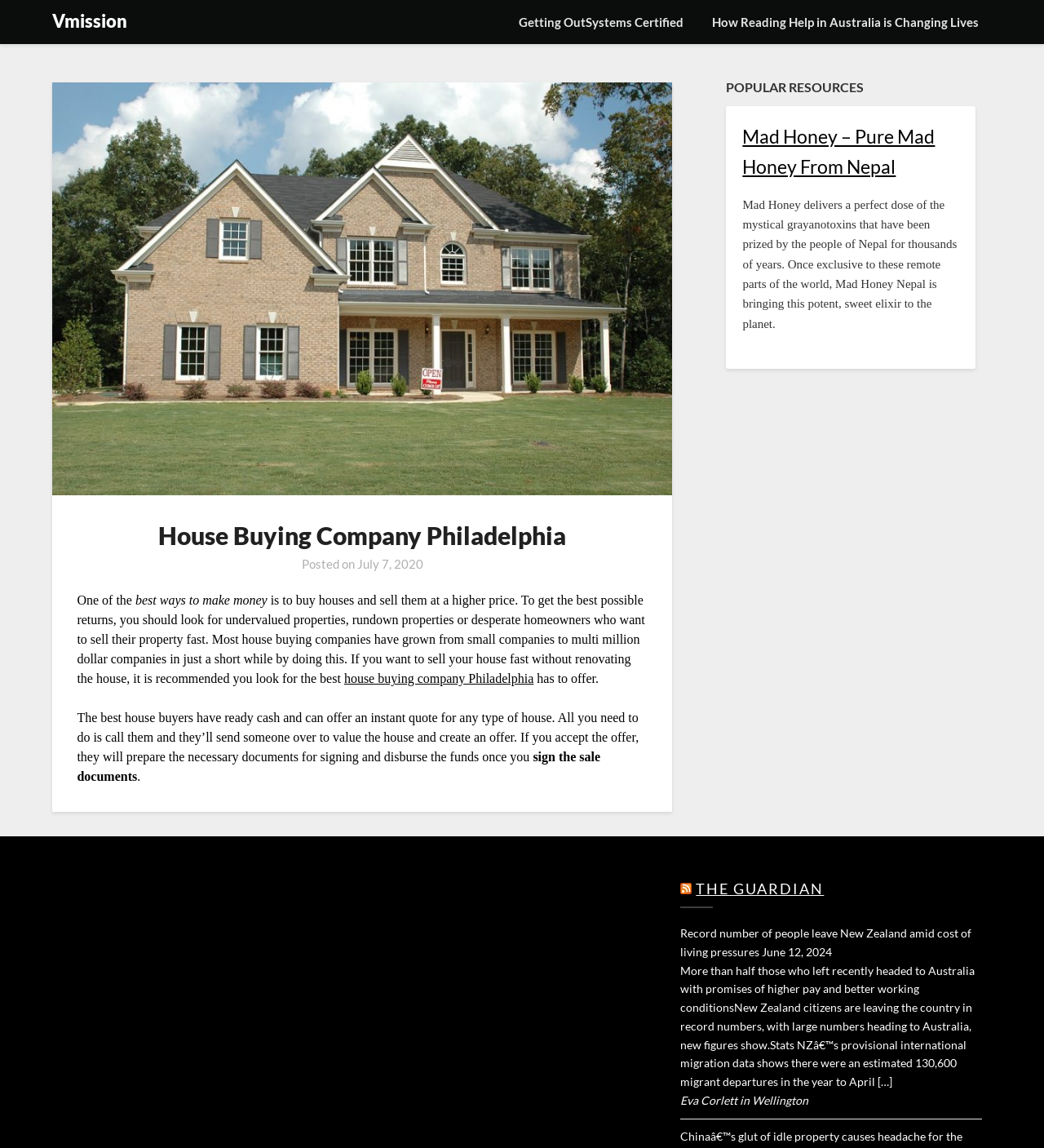Please mark the clickable region by giving the bounding box coordinates needed to complete this instruction: "Check out Mad Honey – Pure Mad Honey From Nepal".

[0.711, 0.11, 0.896, 0.155]